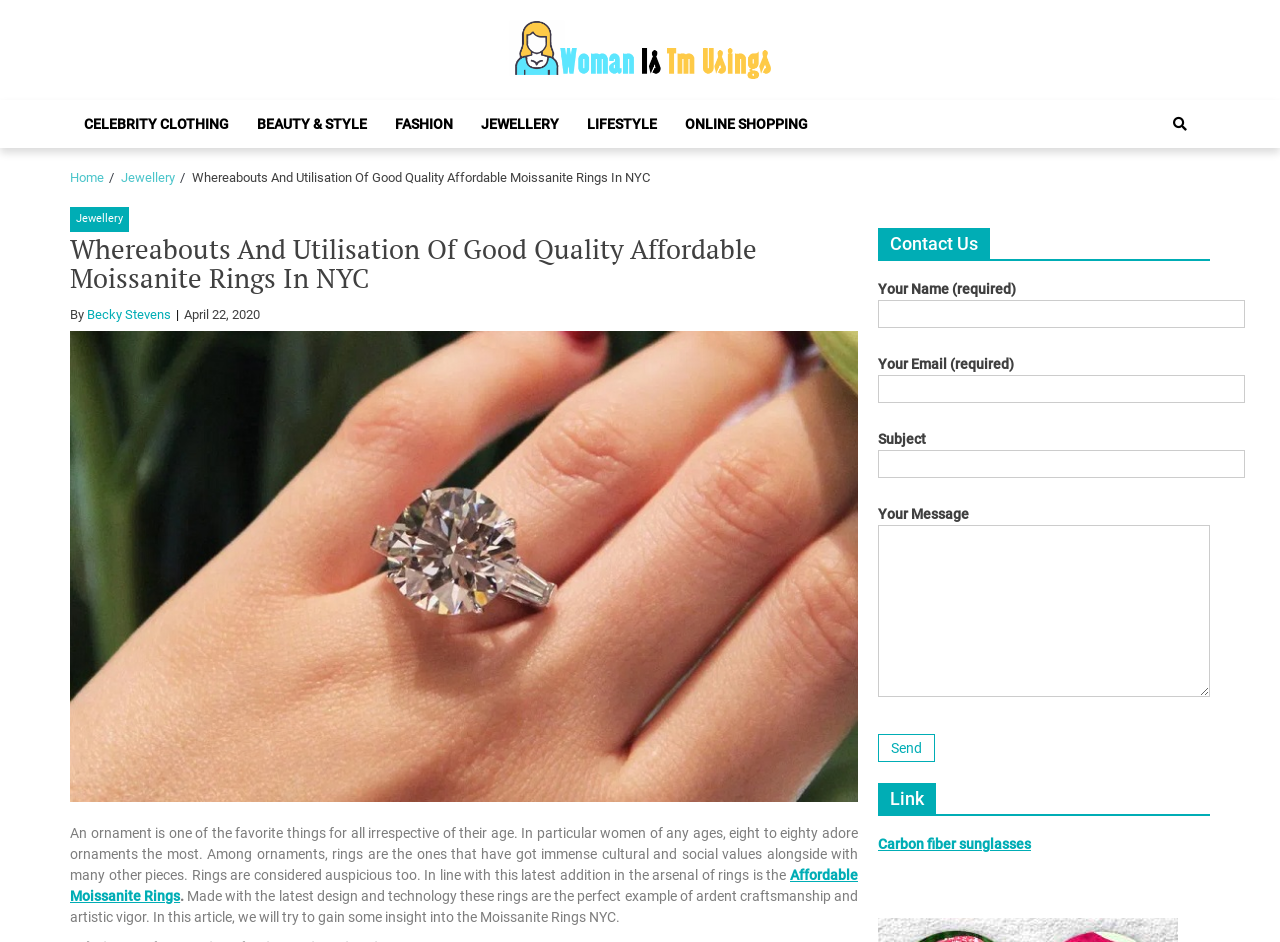Pinpoint the bounding box coordinates of the clickable element to carry out the following instruction: "Click on the 'Send' button in the contact form."

[0.686, 0.78, 0.73, 0.809]